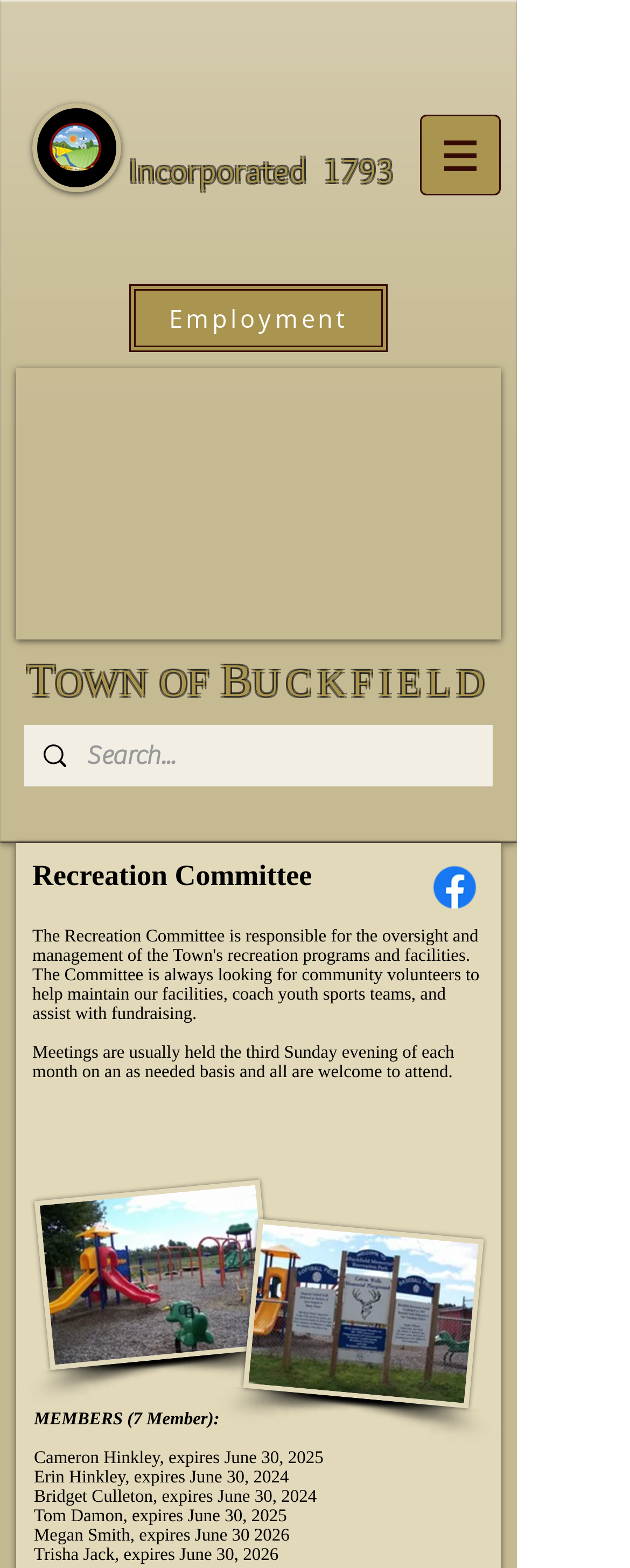What is the frequency of the Recreation Committee meetings?
Please analyze the image and answer the question with as much detail as possible.

The frequency of the Recreation Committee meetings can be found in the StaticText 'Meetings are usually held the third Sunday evening of each month on an as needed basis and all are welcome to attend.' which is located below the heading 'Recreation Committee'.